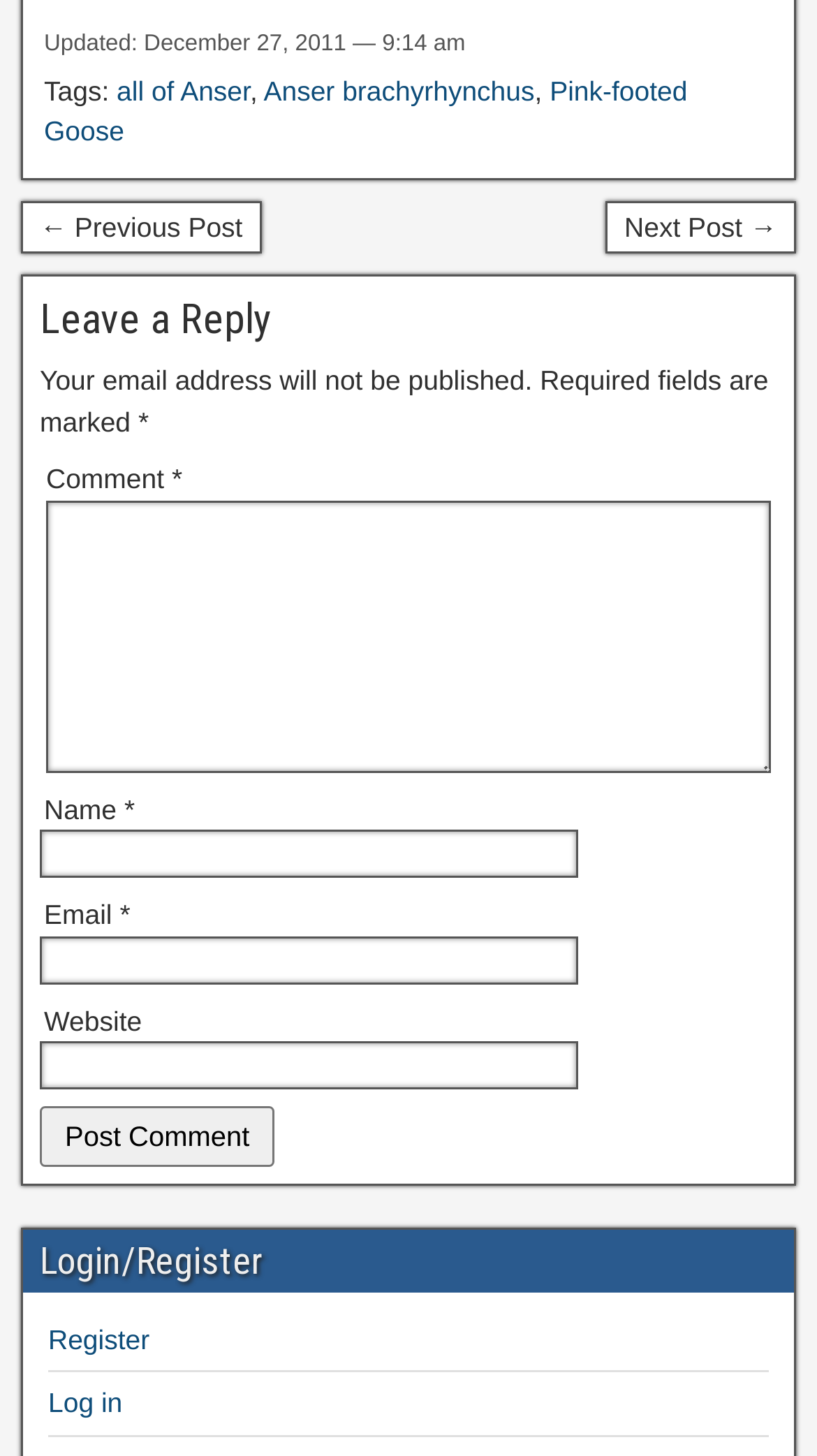Identify the bounding box coordinates of the clickable region to carry out the given instruction: "Leave a comment".

[0.049, 0.202, 0.951, 0.236]